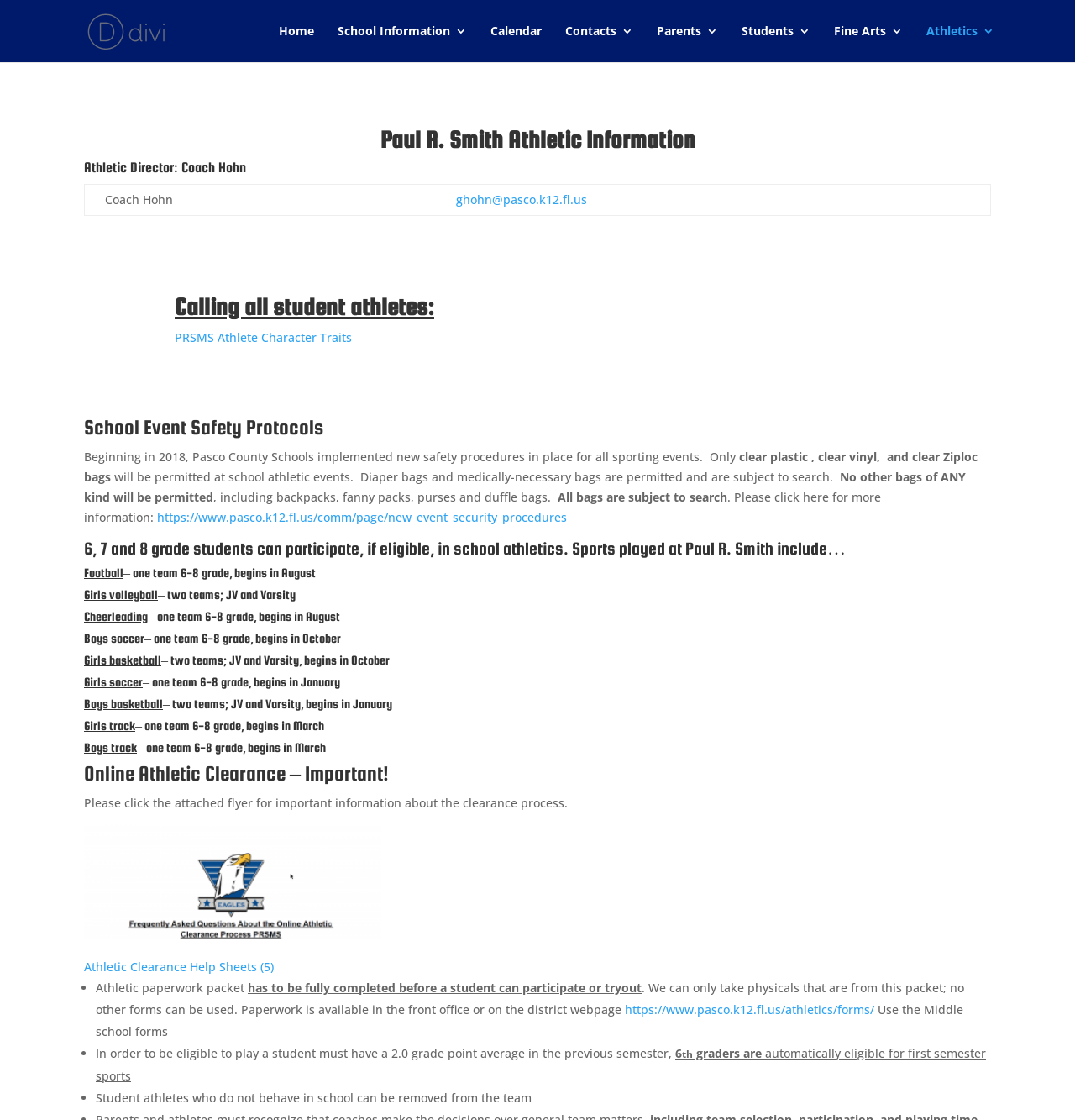Determine the bounding box coordinates of the section I need to click to execute the following instruction: "Click Home". Provide the coordinates as four float numbers between 0 and 1, i.e., [left, top, right, bottom].

[0.259, 0.023, 0.292, 0.056]